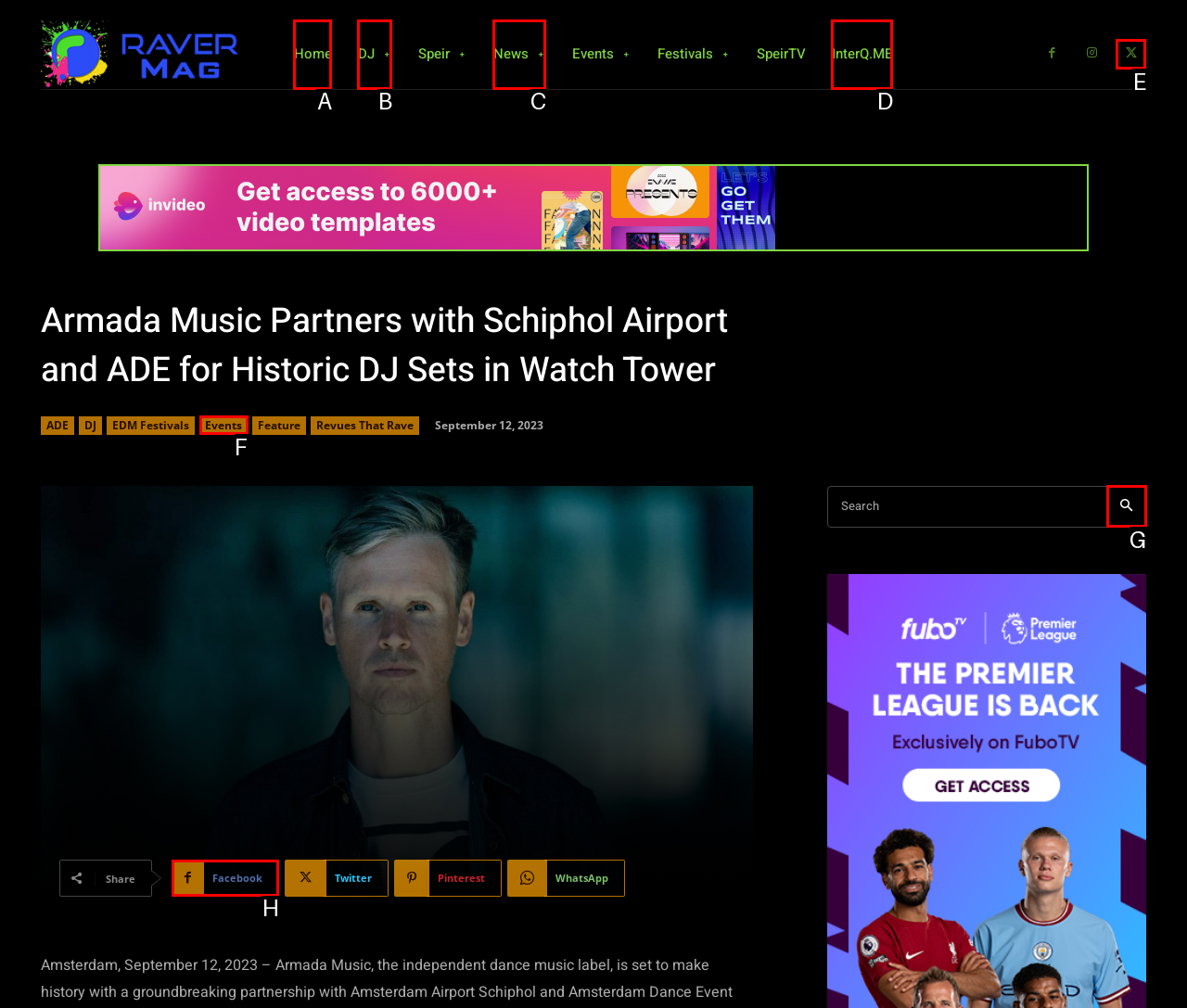Select the correct option from the given choices to perform this task: Share on Facebook. Provide the letter of that option.

H